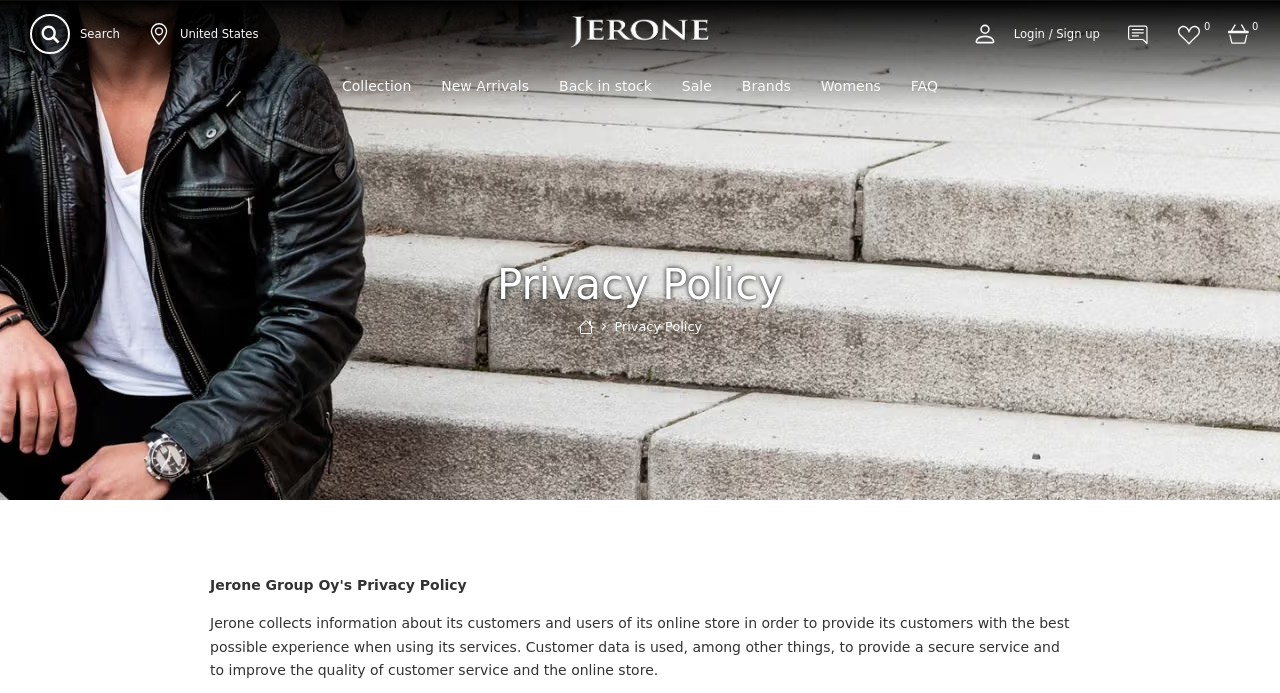What is the purpose of this webpage?
Provide an in-depth and detailed explanation in response to the question.

Based on the webpage's content, it appears to be a privacy policy page, which is a common webpage found on many websites. The presence of a heading 'Privacy Policy' and the lack of any other prominent features suggest that this webpage is intended to inform users about the website's privacy practices.